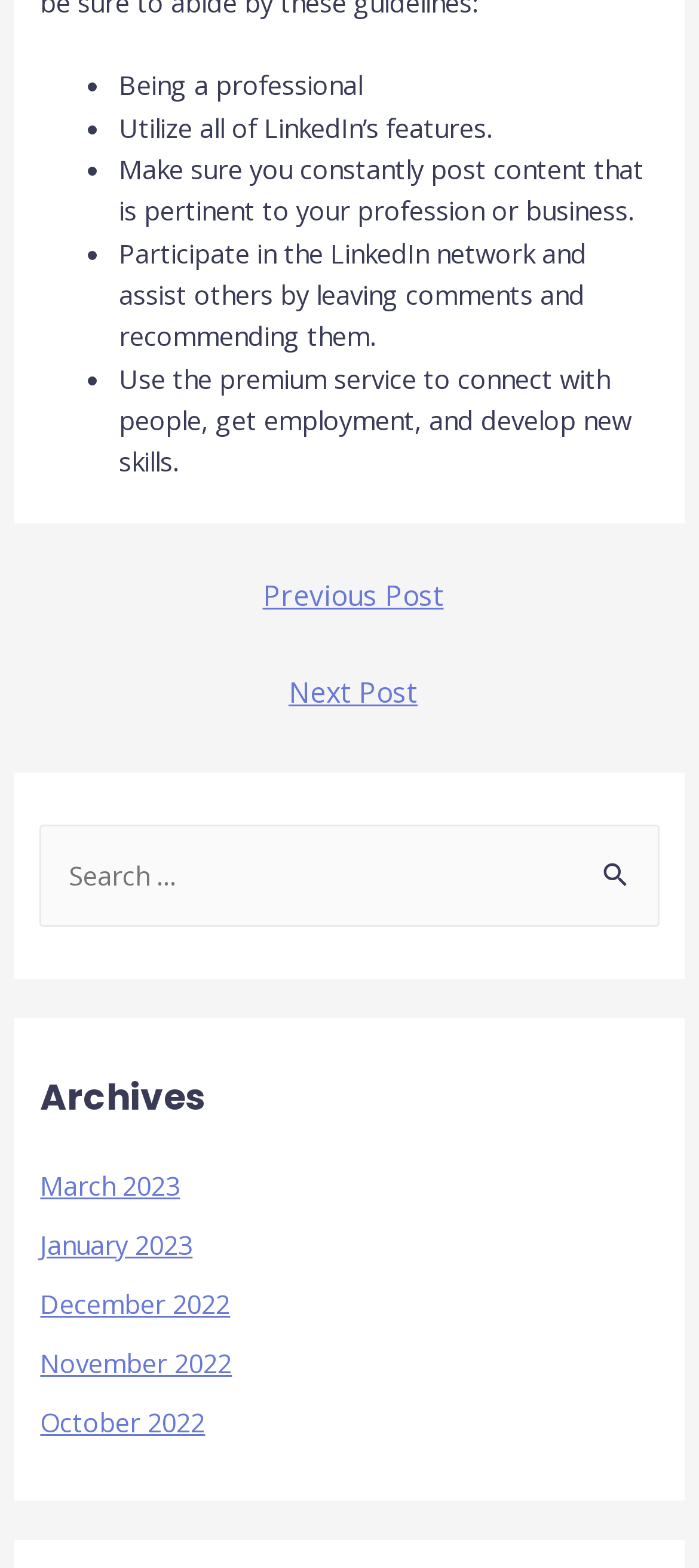Highlight the bounding box coordinates of the region I should click on to meet the following instruction: "Use the search function".

[0.827, 0.526, 0.942, 0.572]